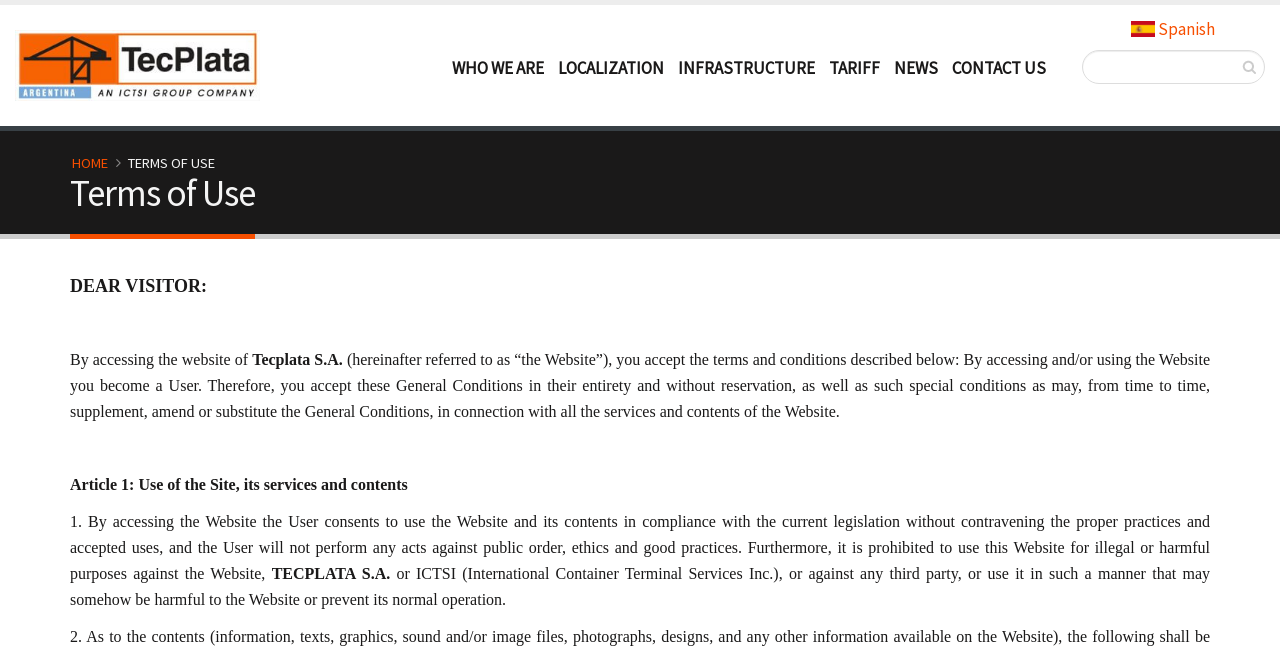Using the webpage screenshot and the element description Tariff, determine the bounding box coordinates. Specify the coordinates in the format (top-left x, top-left y, bottom-right x, bottom-right y) with values ranging from 0 to 1.

[0.643, 0.077, 0.692, 0.133]